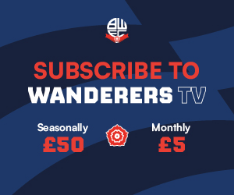Provide a comprehensive description of the image.

The image promotes a subscription service for "Wanderers TV." It features a visually appealing design with the club's logo prominently displayed at the top. The message invites fans to subscribe, highlighting two payment options: a seasonal subscription for £50 and a monthly subscription for £5. The background has a dynamic design with blue tones, enhancing the overall appeal and making the subscription offer stand out. This call to action is aimed at engaging fans and encouraging them to stay connected with their favorite team through the official streaming service.